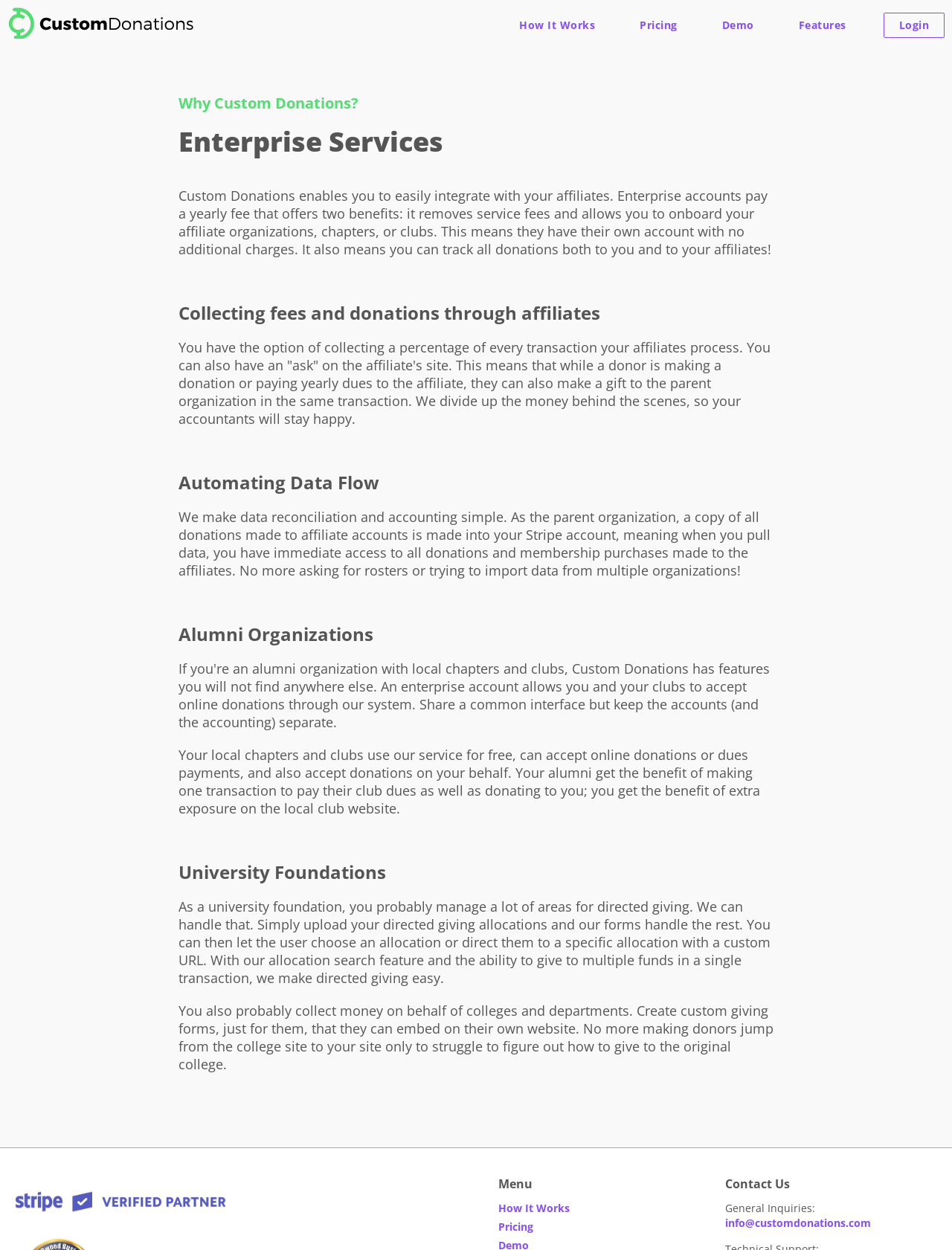Identify the bounding box of the UI element described as follows: "Pricing". Provide the coordinates as four float numbers in the range of 0 to 1 [left, top, right, bottom].

[0.664, 0.011, 0.719, 0.03]